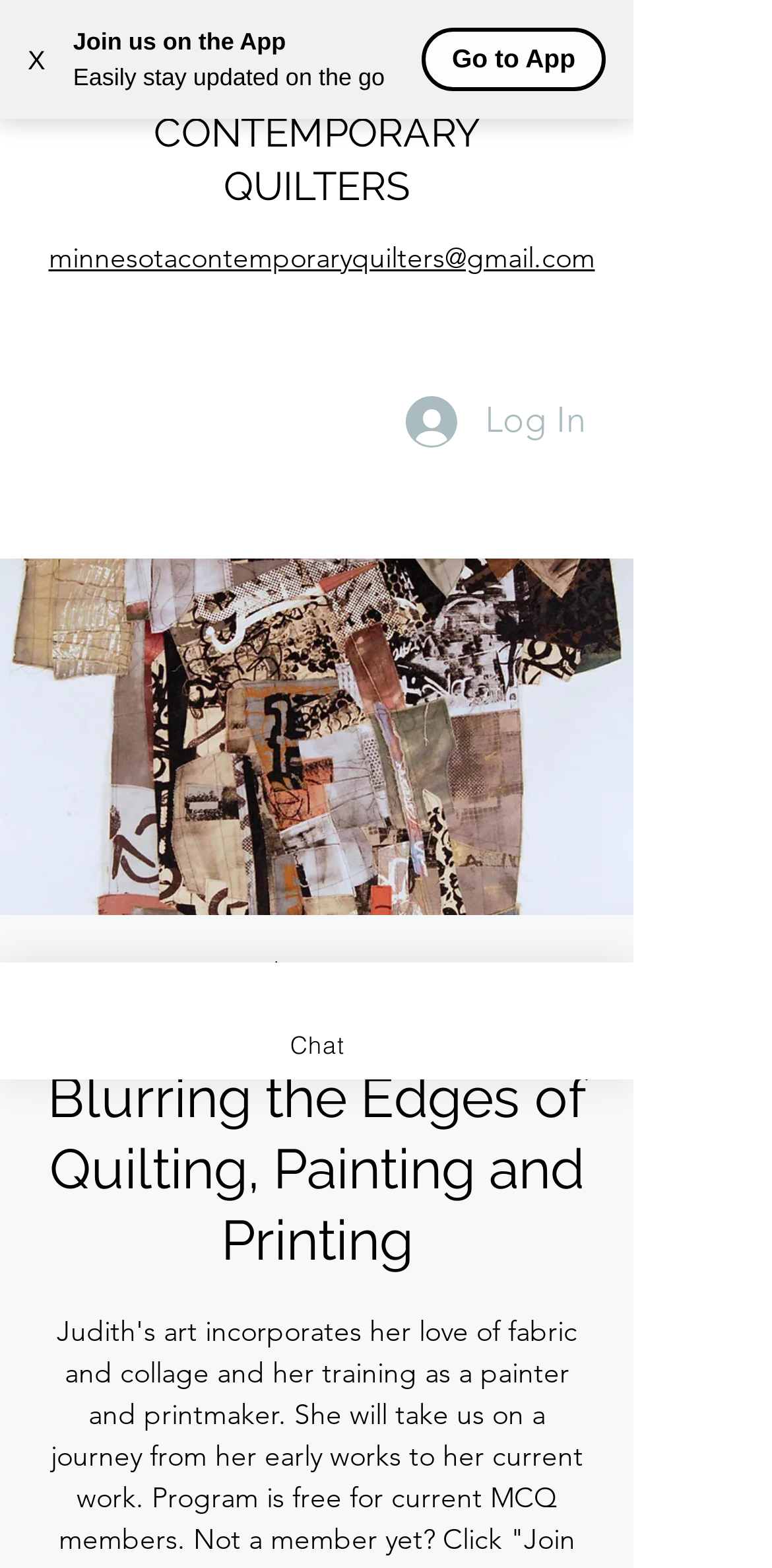Provide the bounding box coordinates, formatted as (top-left x, top-left y, bottom-right x, bottom-right y), with all values being floating point numbers between 0 and 1. Identify the bounding box of the UI element that matches the description: parent_node: minnesotacontemporaryquilters@gmail.com aria-label="Open navigation menu"

[0.679, 0.024, 0.782, 0.075]